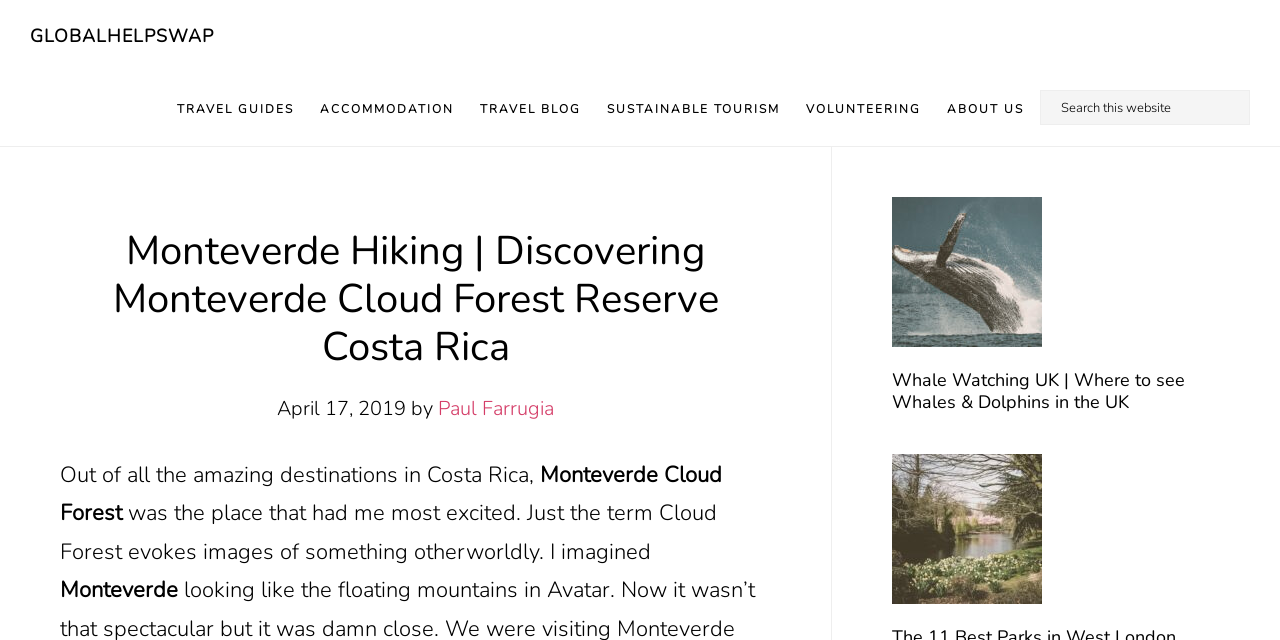Give a short answer to this question using one word or a phrase:
What is the topic of the article in the primary sidebar?

Whale Watching UK